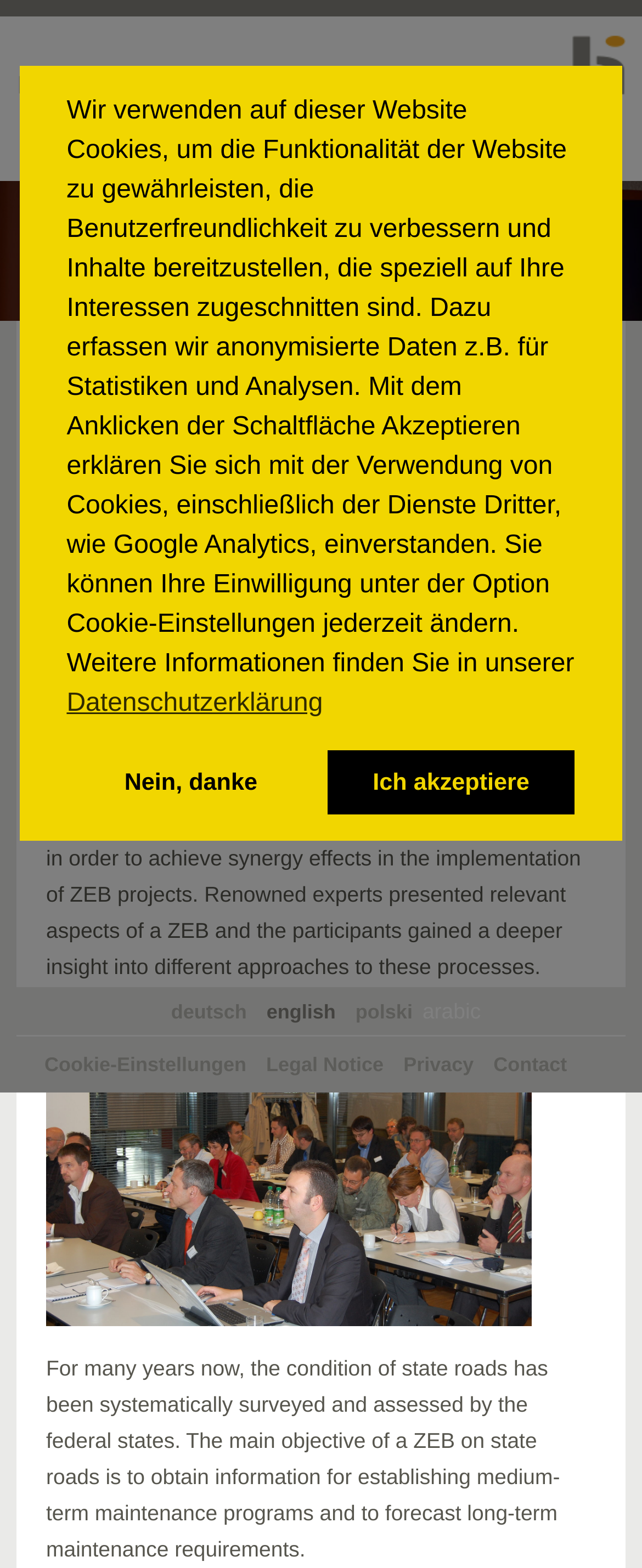Indicate the bounding box coordinates of the element that needs to be clicked to satisfy the following instruction: "learn more about cookies". The coordinates should be four float numbers between 0 and 1, i.e., [left, top, right, bottom].

[0.104, 0.436, 0.503, 0.462]